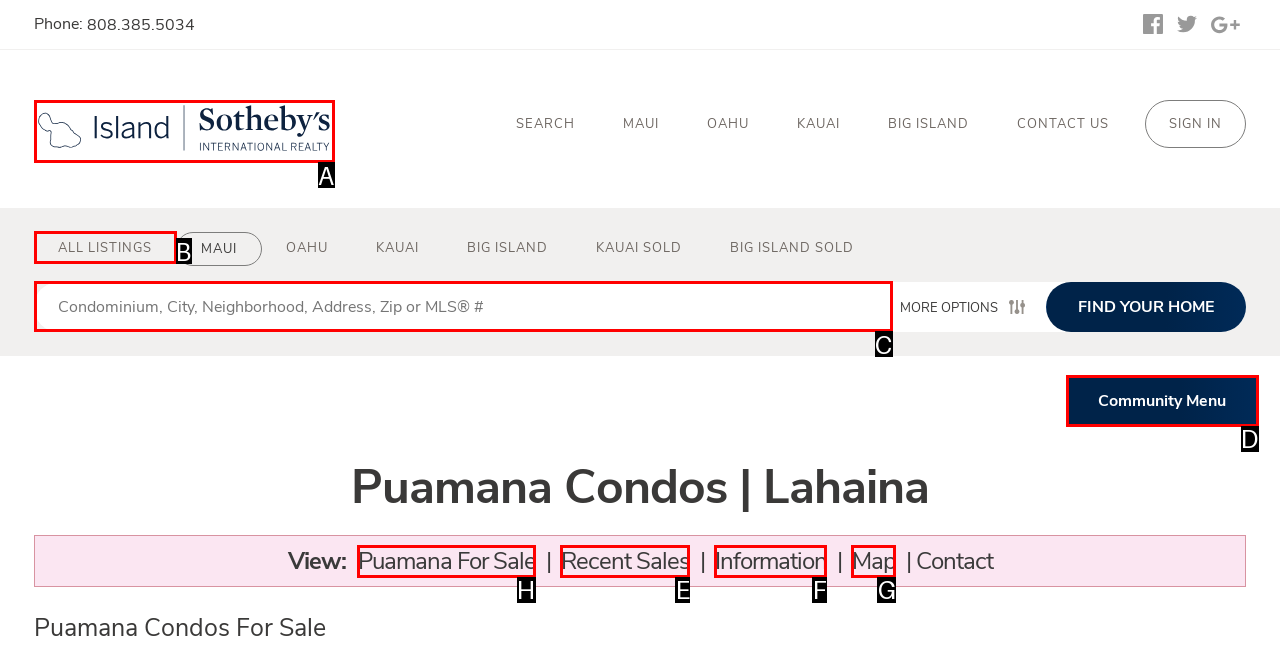Decide which HTML element to click to complete the task: View company profile Provide the letter of the appropriate option.

None